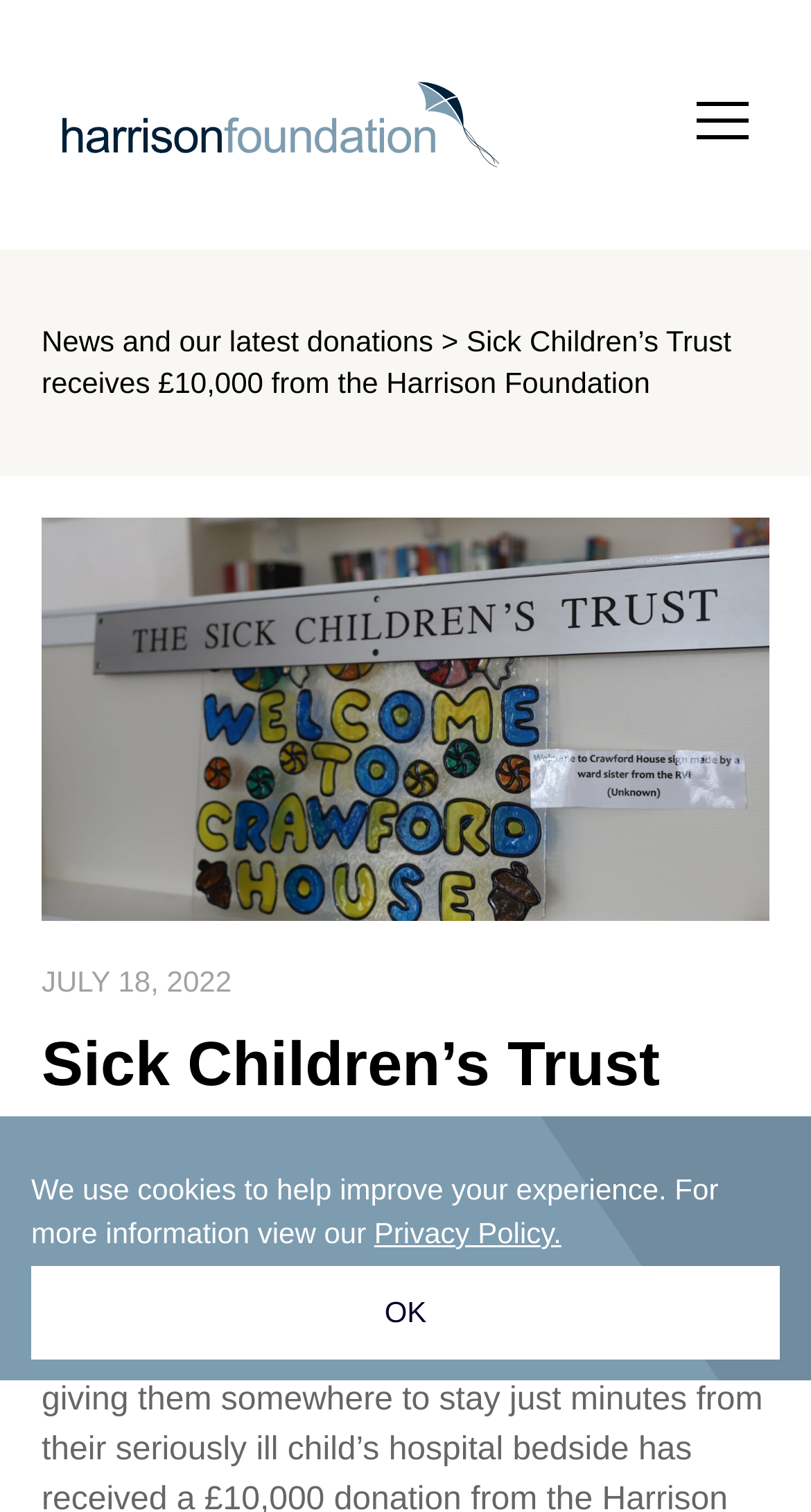Summarize the webpage comprehensively, mentioning all visible components.

The webpage appears to be a news article or a blog post from the Harrison Foundation. At the top right corner, there is a link to "OK" and a static text stating "We use cookies to help improve your experience. For more information view our" followed by a link to "Privacy Policy". 

Below this section, there is a header area that spans the entire width of the page. Within this header, there is a layout table that contains a link with an image, likely a logo, on the left side, and a button on the right side.

The main content of the webpage is divided into sections. The first section is a heading that reads "News and our latest donations > Sick Children’s Trust receives £10,000 from the Harrison Foundation". This heading is further divided into two links: "News and our latest donations" and the title of the article "Sick Children’s Trust receives £10,000 from the Harrison Foundation".

Below this section, there is a heading that displays the date "JULY 18, 2022". Immediately following the date is the main title of the article "Sick Children’s Trust receives £10,000 from the Harrison Foundation", which is a prominent heading that spans almost the entire width of the page.

The article itself is not explicitly described in the accessibility tree, but based on the meta description, it appears to be about a charity that supports families of sick children and has received a £10,000 donation from the Harrison Foundation.